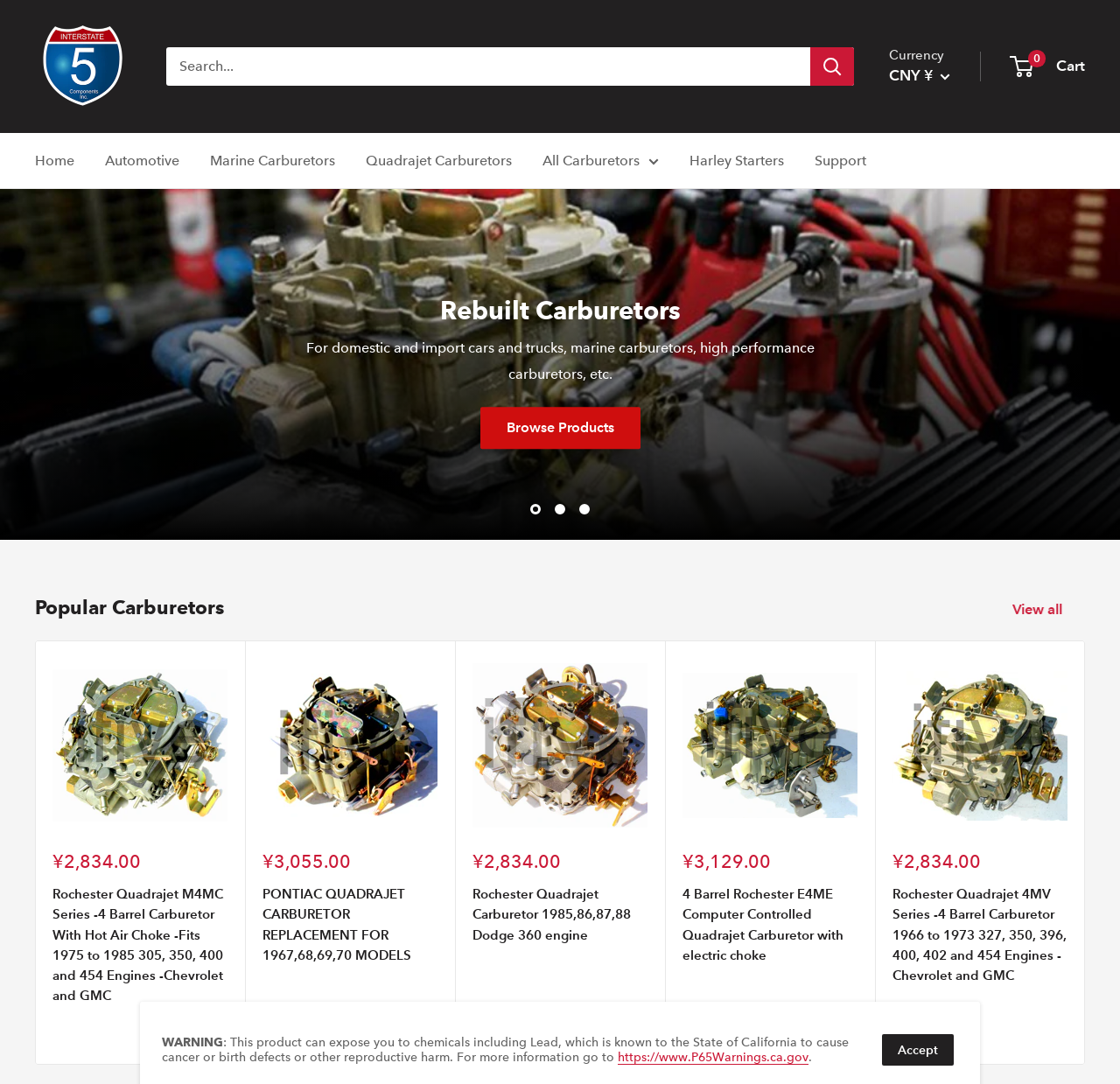Please identify the bounding box coordinates of the element's region that should be clicked to execute the following instruction: "Go to next page". The bounding box coordinates must be four float numbers between 0 and 1, i.e., [left, top, right, bottom].

[0.955, 0.772, 0.982, 0.8]